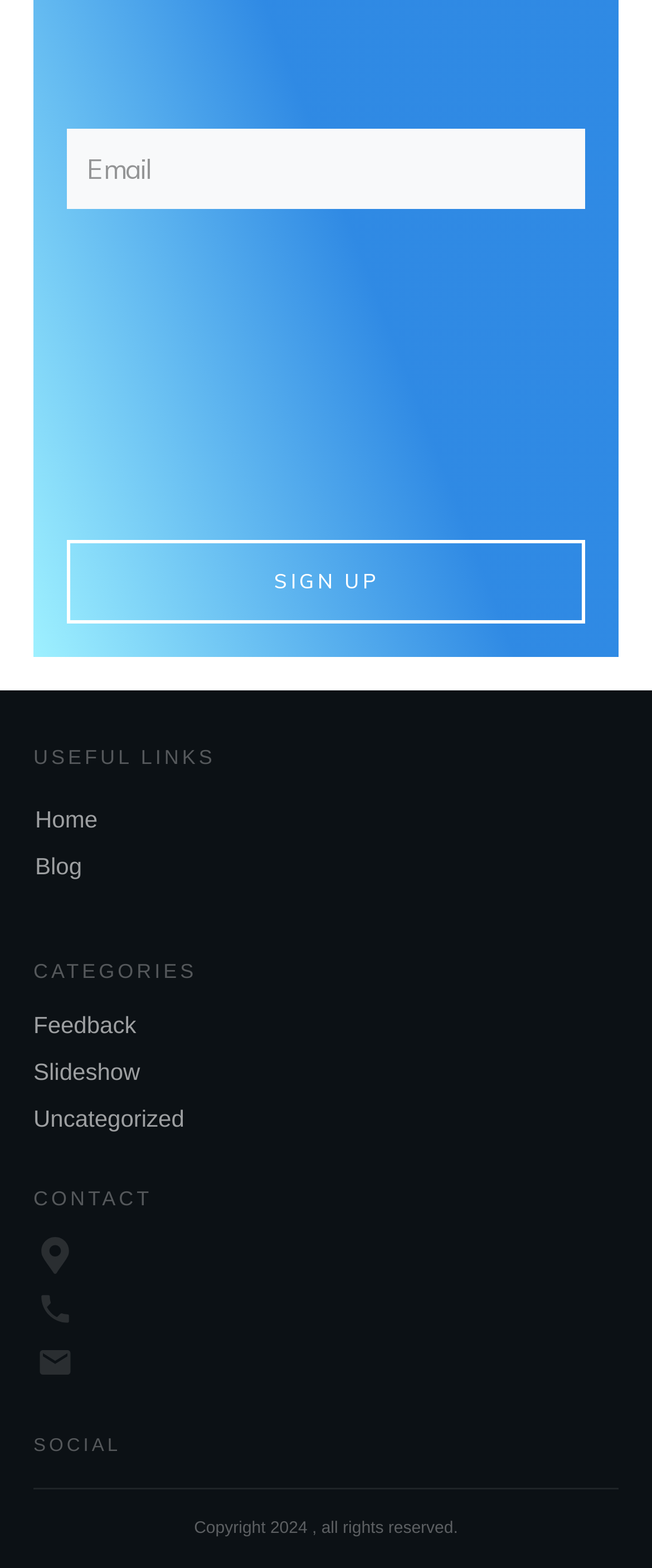Using the image as a reference, answer the following question in as much detail as possible:
How many images are under the 'CONTACT' section?

Under the 'CONTACT' section, there are three images, each contained within a LayoutTable element. These images are likely used to display contact information or social media links.